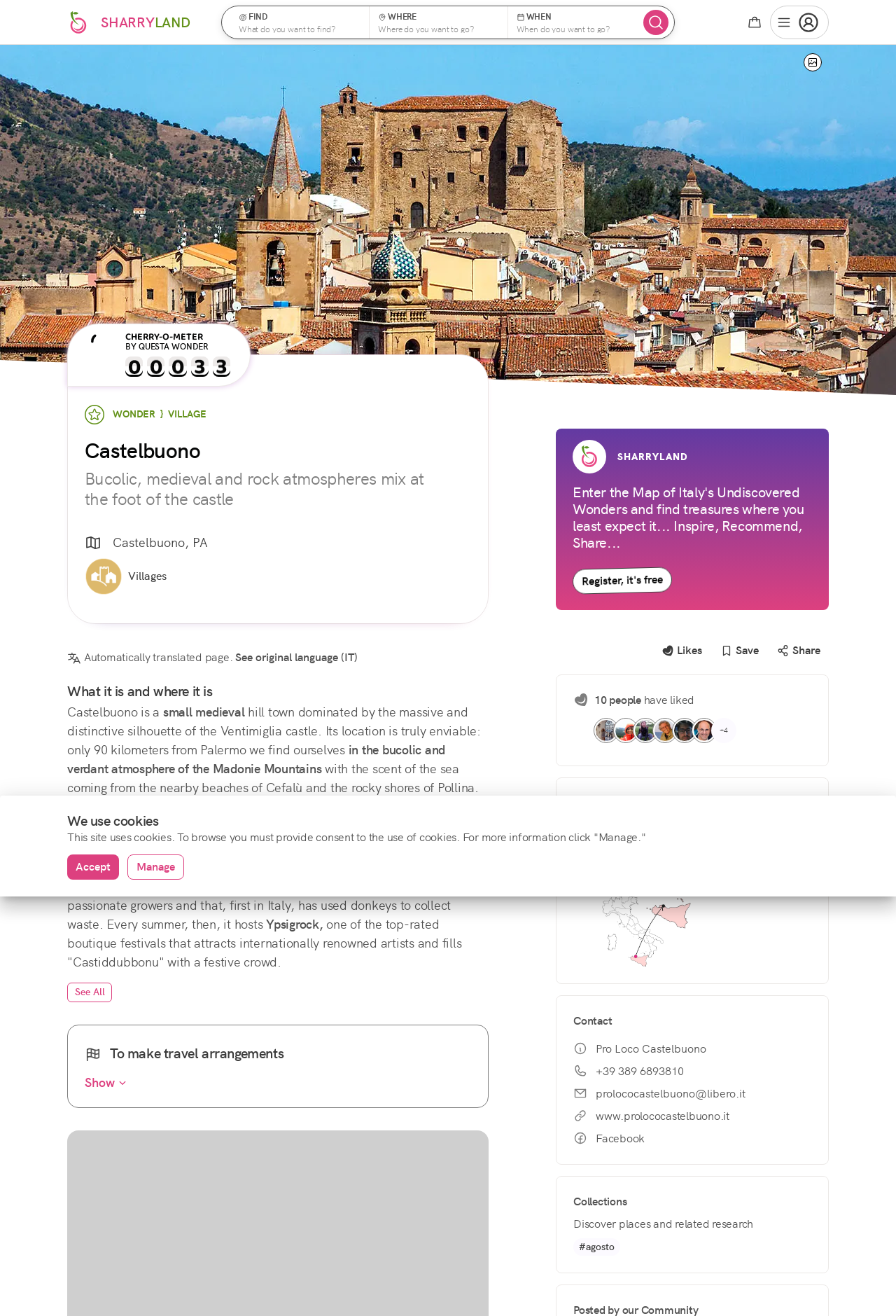Provide your answer in a single word or phrase: 
What social media platform is linked to the 'facebook-logo' button?

Facebook